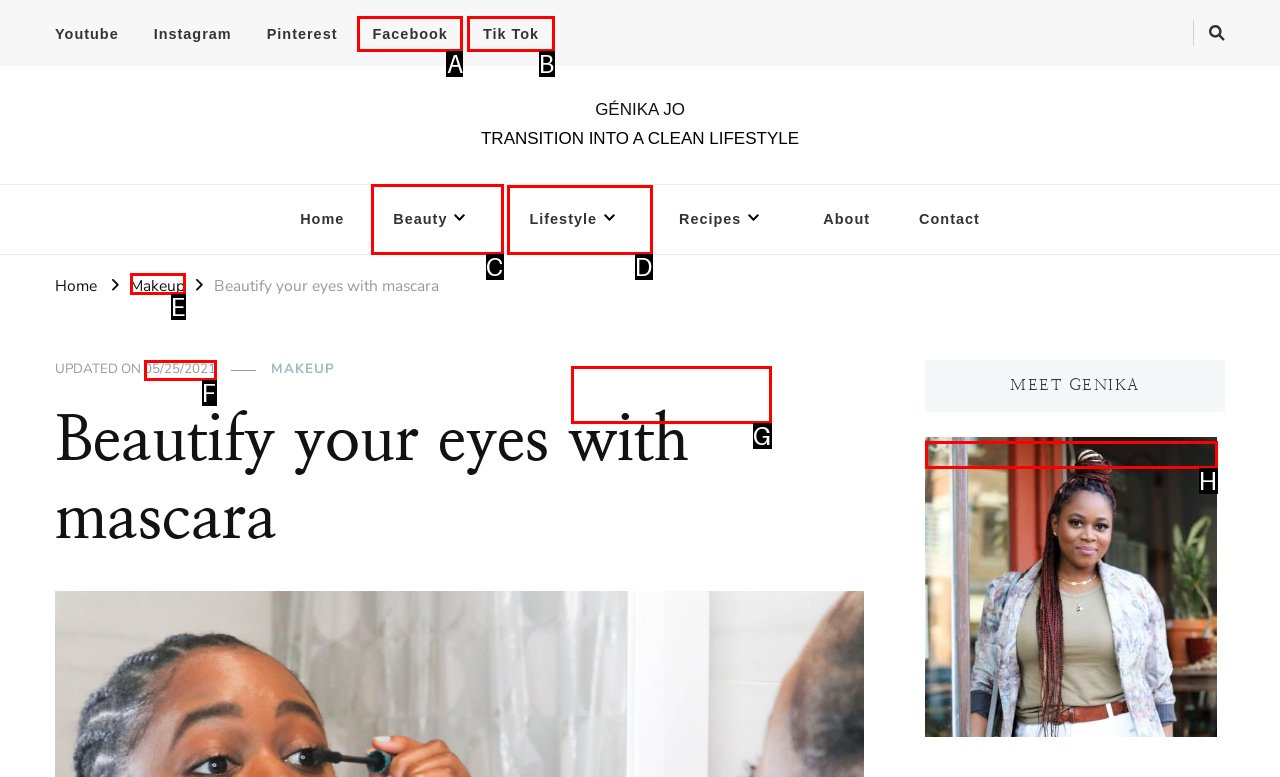Point out which HTML element you should click to fulfill the task: Go to Beauty.
Provide the option's letter from the given choices.

C